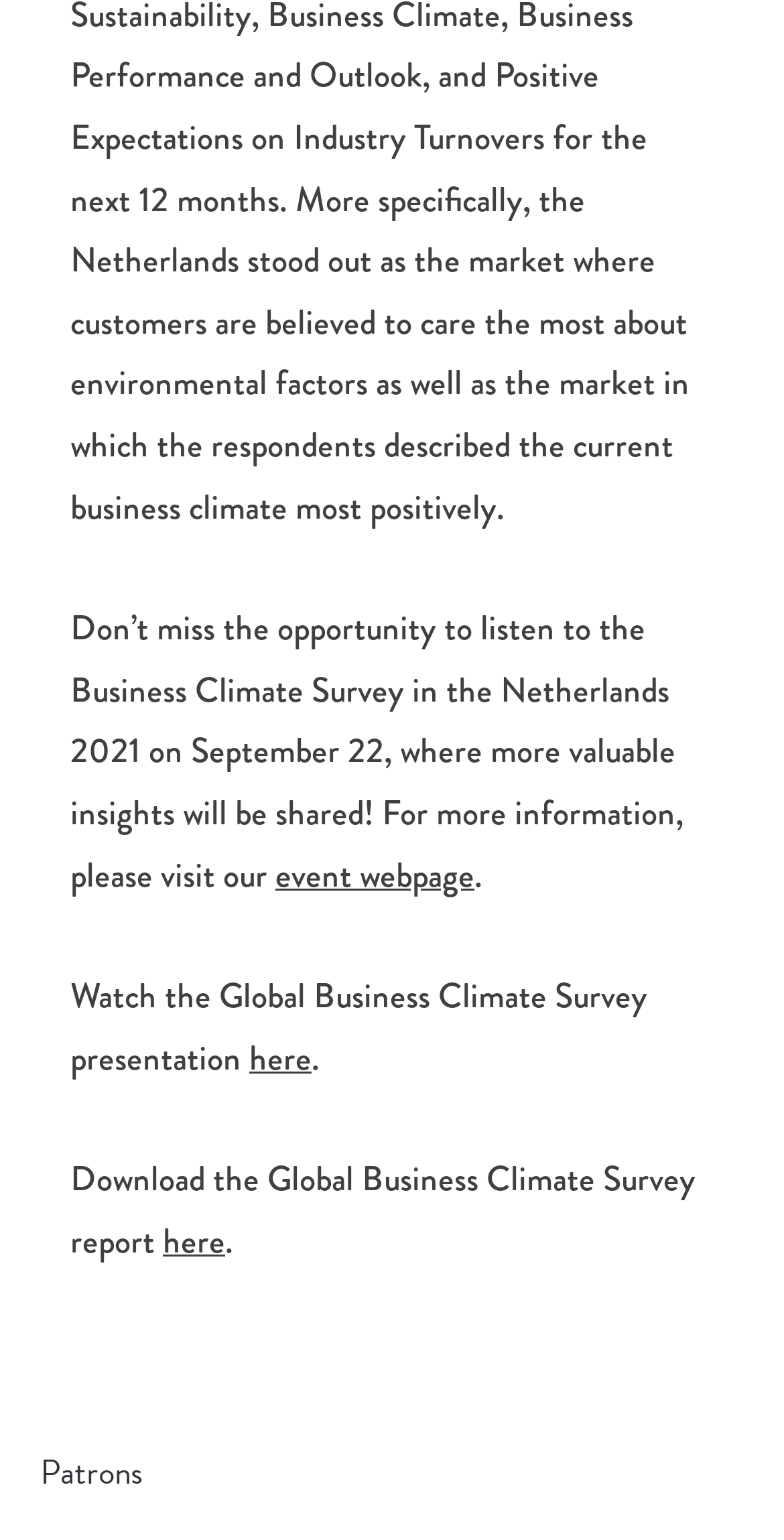How many links are available on the webpage?
Please give a detailed and elaborate explanation in response to the question.

There are three links on the webpage: 'event webpage', 'here' (first occurrence), and 'here' (second occurrence). These links can be identified by their element types and OCR text.